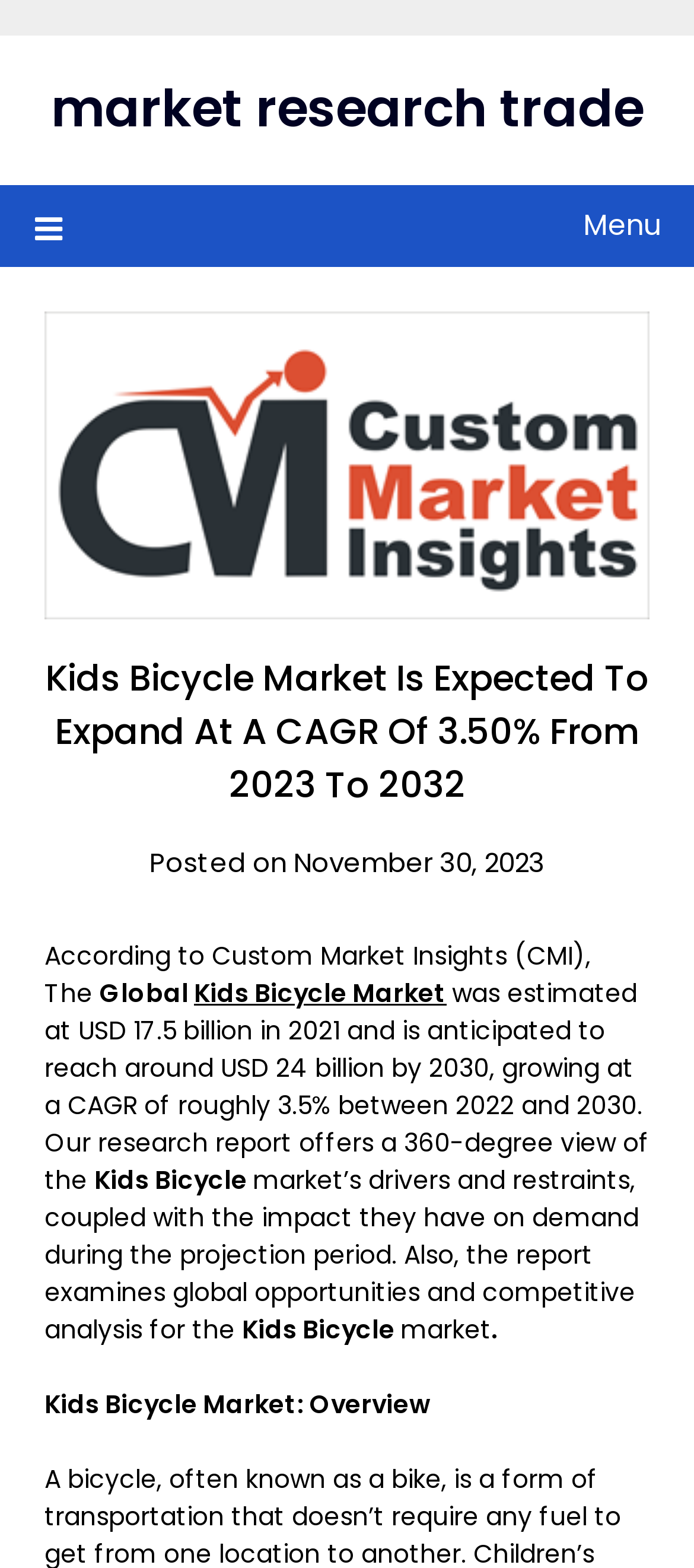What is the purpose of the research report?
Utilize the information in the image to give a detailed answer to the question.

The answer can be found in the text 'Our research report offers a 360-degree view of the...' which indicates the purpose of the research report is to provide a comprehensive view of the market.